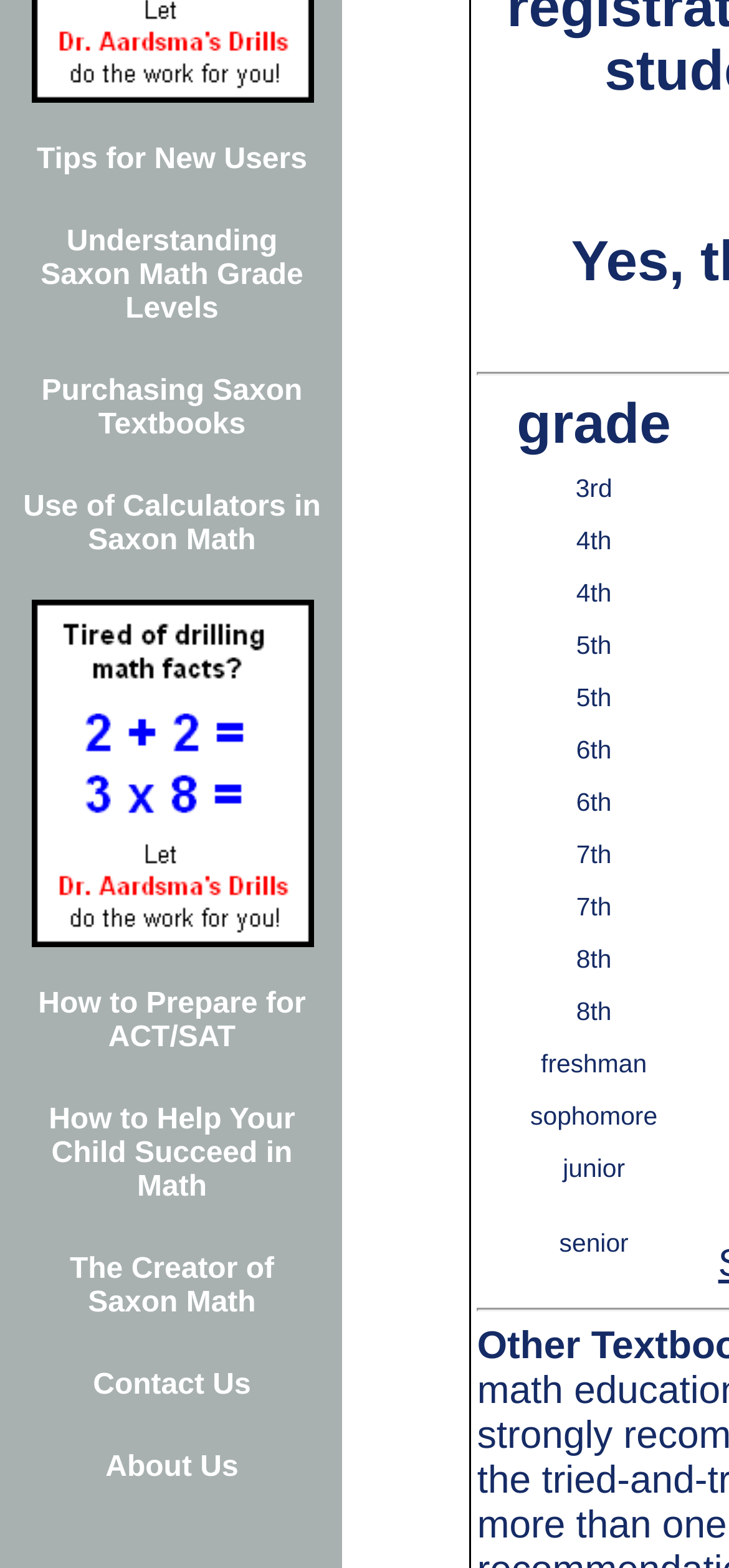Based on the image, give a detailed response to the question: What is the last link on the webpage?

The last link on the webpage is 'About Us', which is located at the bottom of the page and has a bounding box coordinate of [0.021, 0.921, 0.451, 0.952].